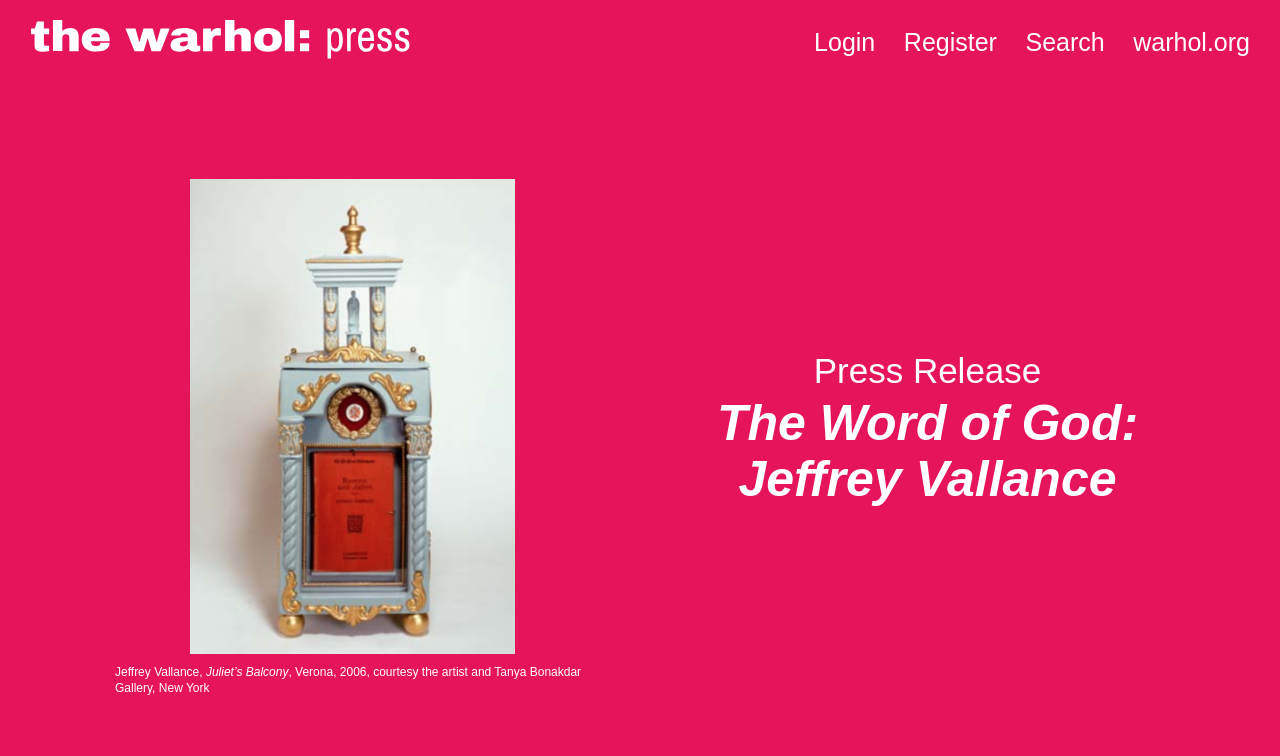Respond to the following question with a brief word or phrase:
What is the type of sculpture in the image?

Ornate